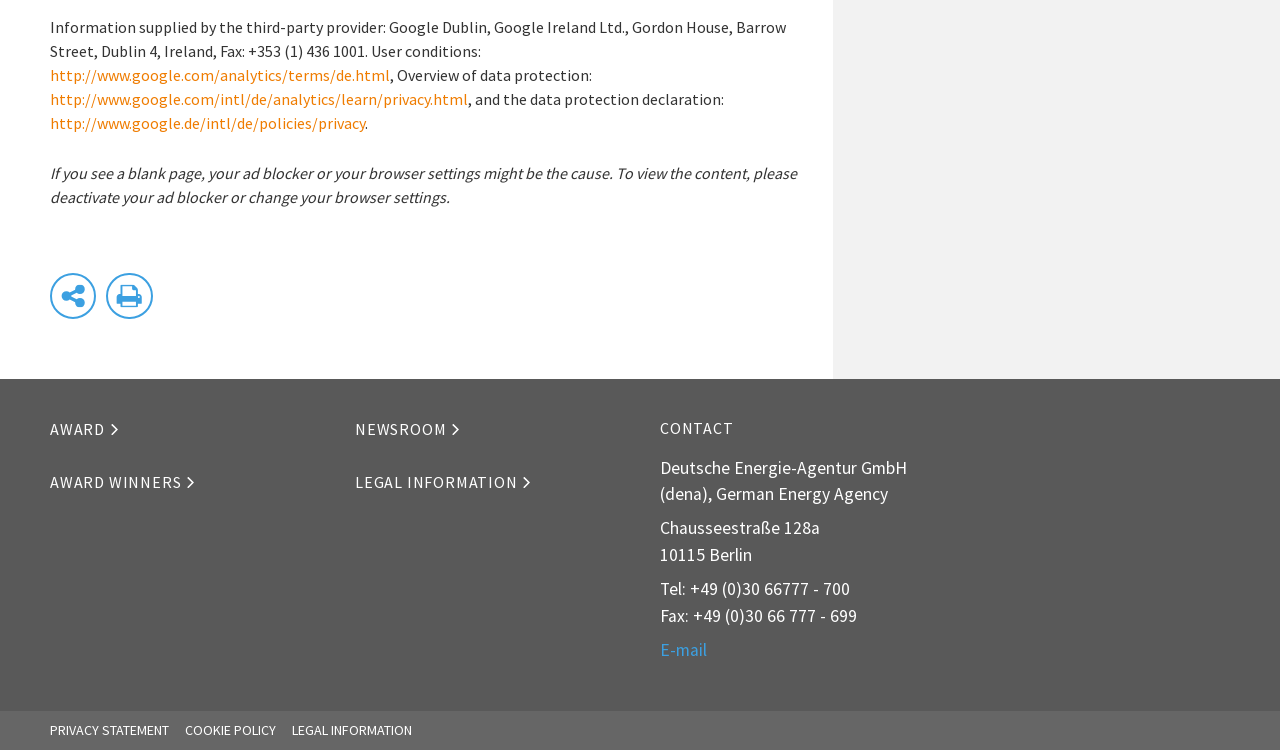Give a concise answer of one word or phrase to the question: 
What is the link to the privacy statement?

http://www.google.de/intl/de/policies/privacy